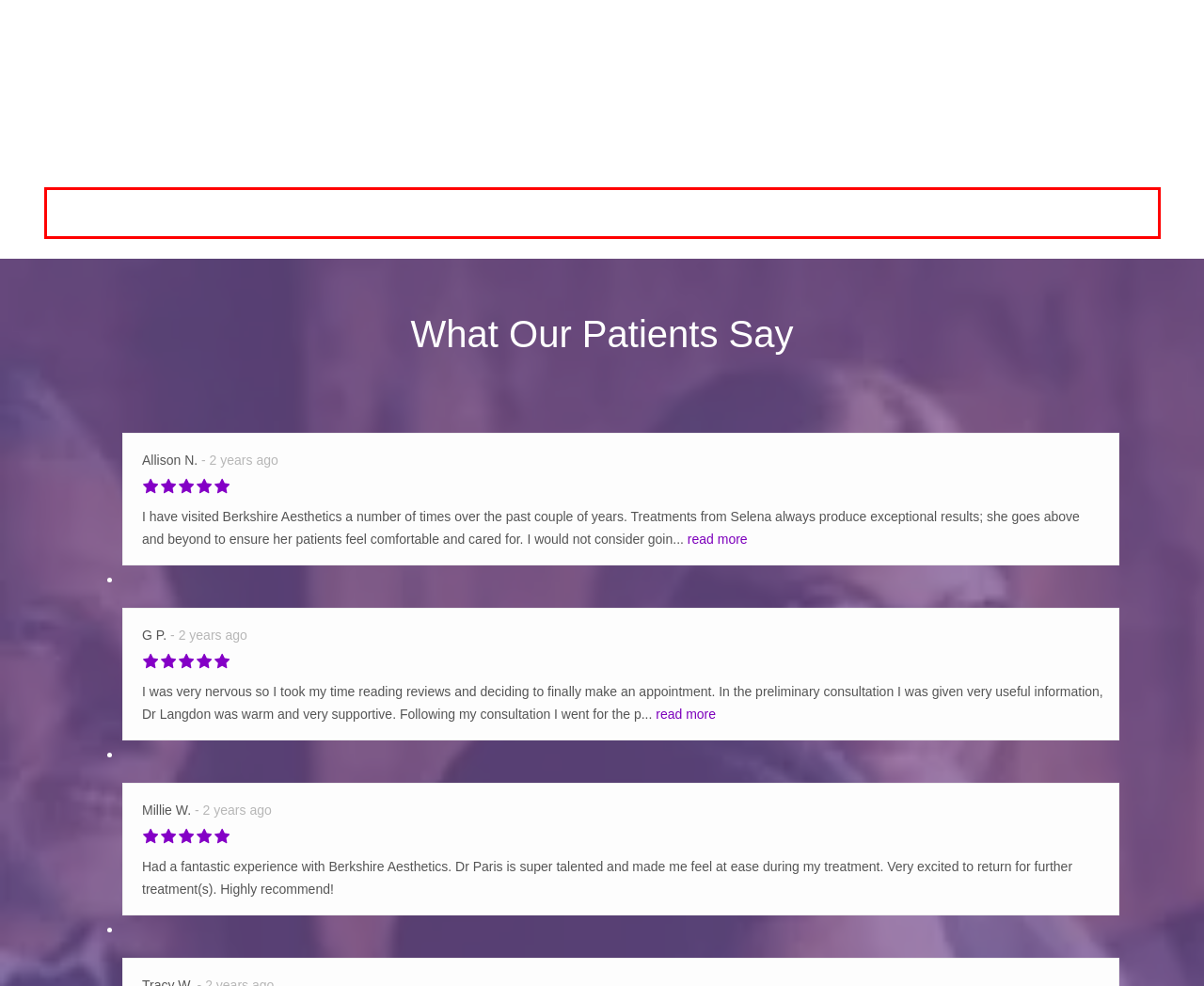You have a screenshot of a webpage with a UI element highlighted by a red bounding box. Use OCR to obtain the text within this highlighted area.

Why not book a skincare consultation and digital skin analysis with me. I will be able to show you the health of your skin and create a bespoke treatment plan just for you.